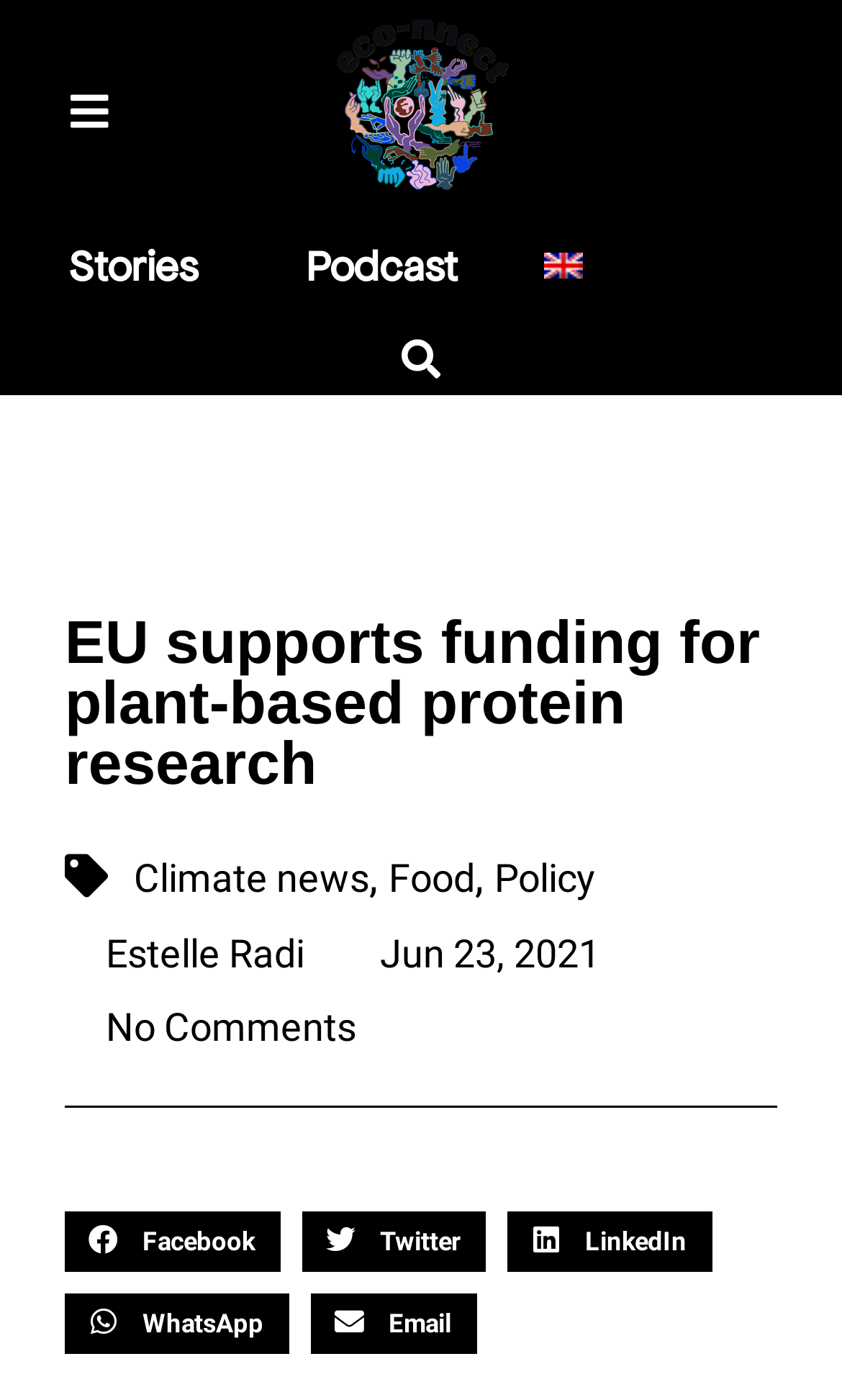Please determine the bounding box coordinates of the section I need to click to accomplish this instruction: "Share the article on Facebook".

[0.077, 0.865, 0.333, 0.908]